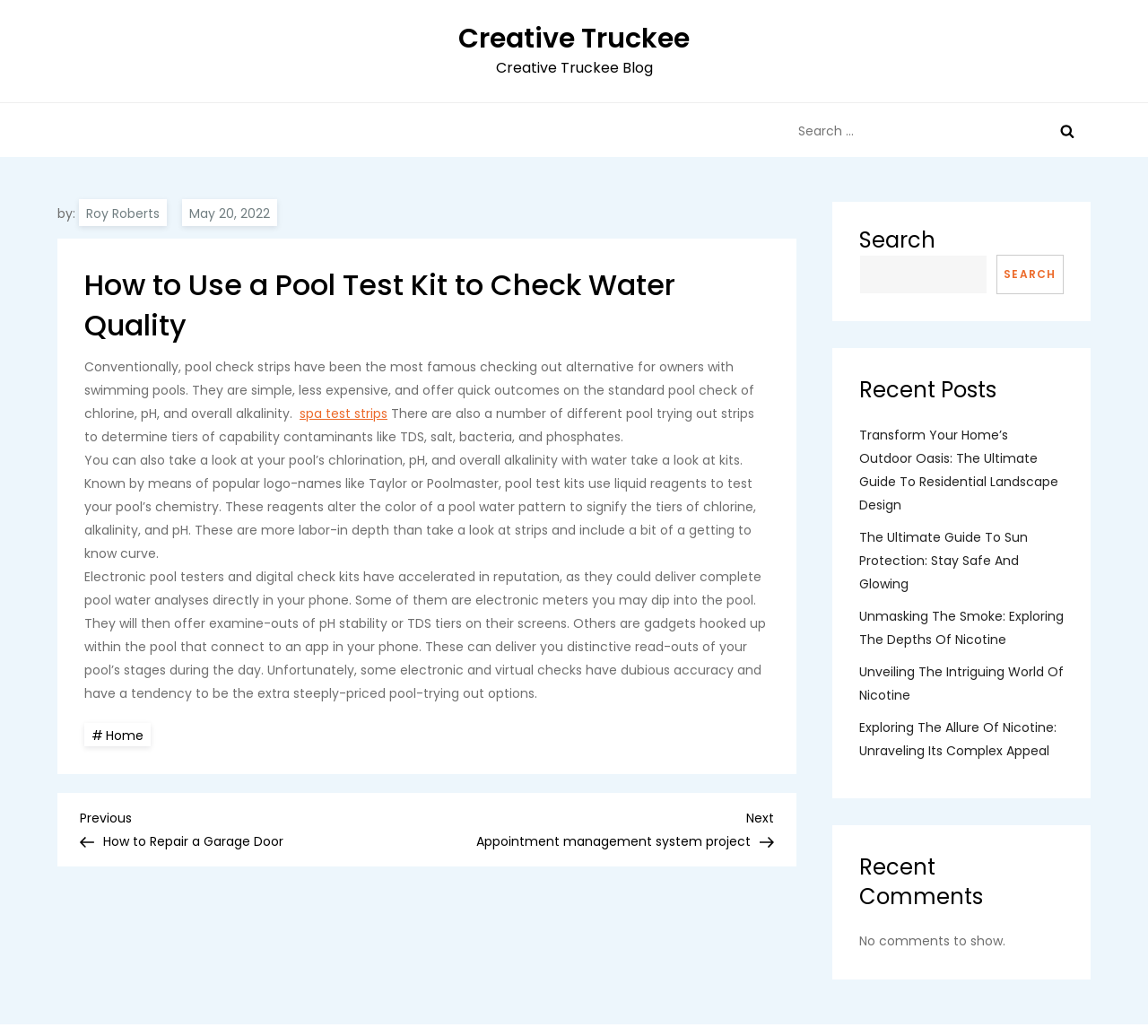Given the element description, predict the bounding box coordinates in the format (top-left x, top-left y, bottom-right x, bottom-right y). Make sure all values are between 0 and 1. Here is the element description: parent_node: SEARCH name="s"

[0.748, 0.246, 0.86, 0.284]